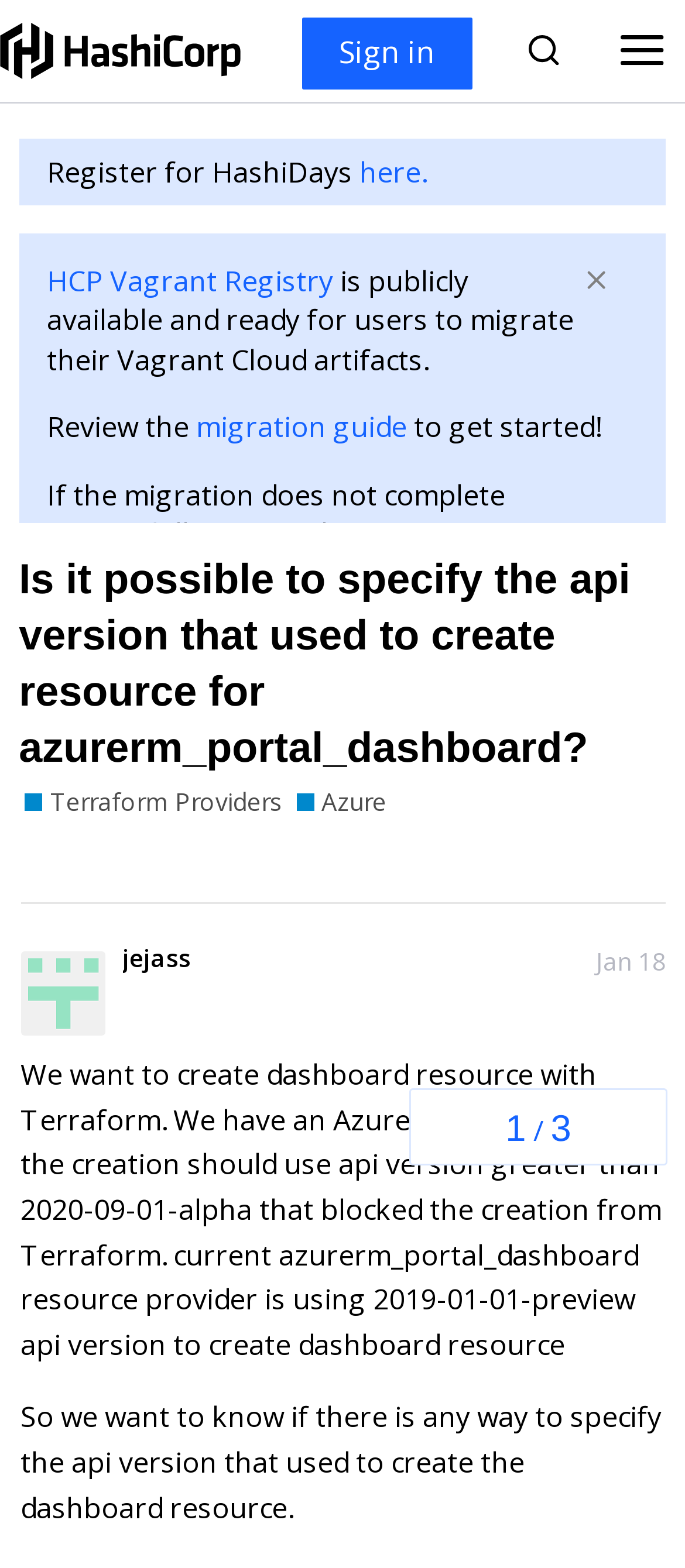Using the provided element description: "aria-label="Toggle mobile menu"", identify the bounding box coordinates. The coordinates should be four floats between 0 and 1 in the order [left, top, right, bottom].

None